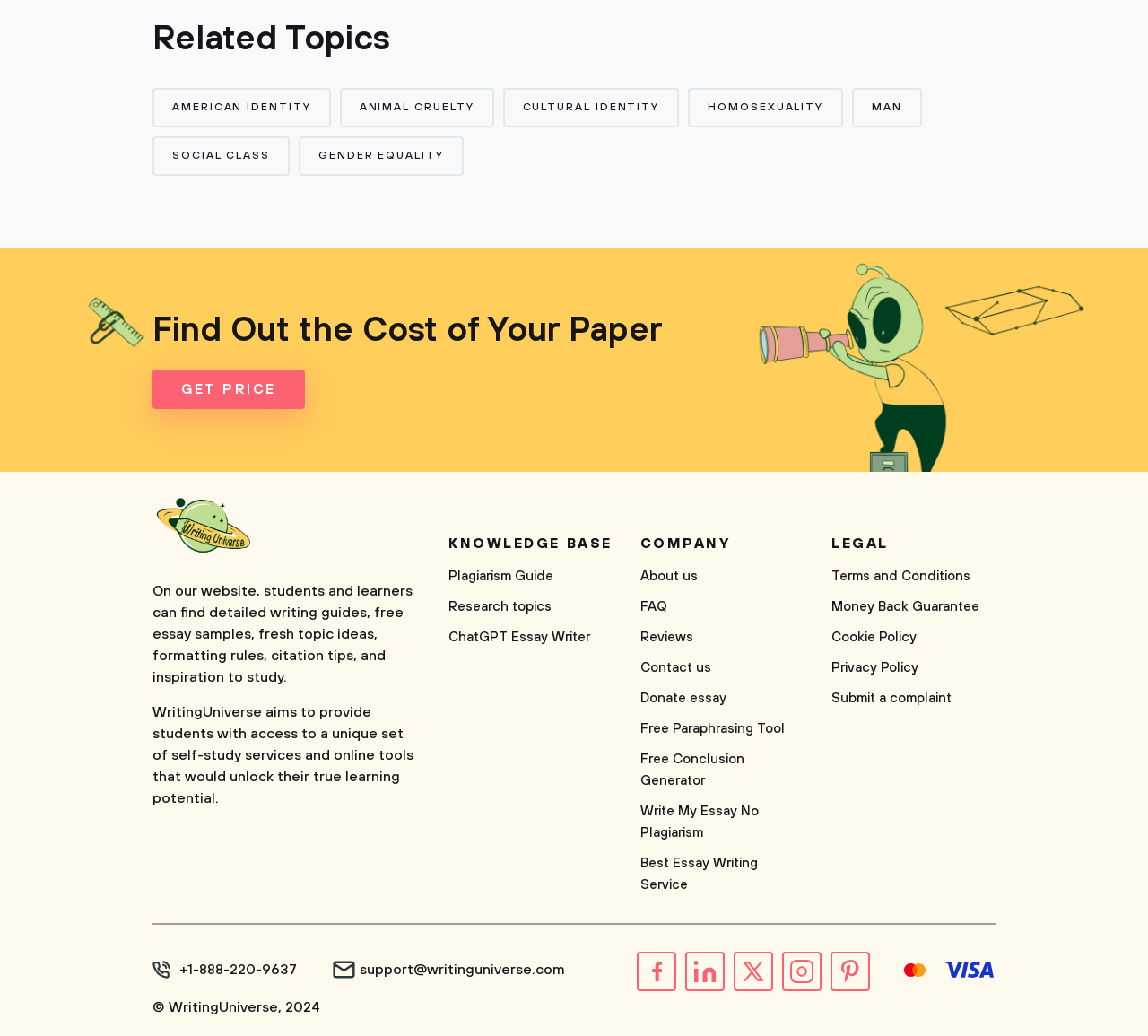Identify the bounding box coordinates for the element that needs to be clicked to fulfill this instruction: "Explore 'Writing Universe - logo'". Provide the coordinates in the format of four float numbers between 0 and 1: [left, top, right, bottom].

[0.133, 0.473, 0.367, 0.548]